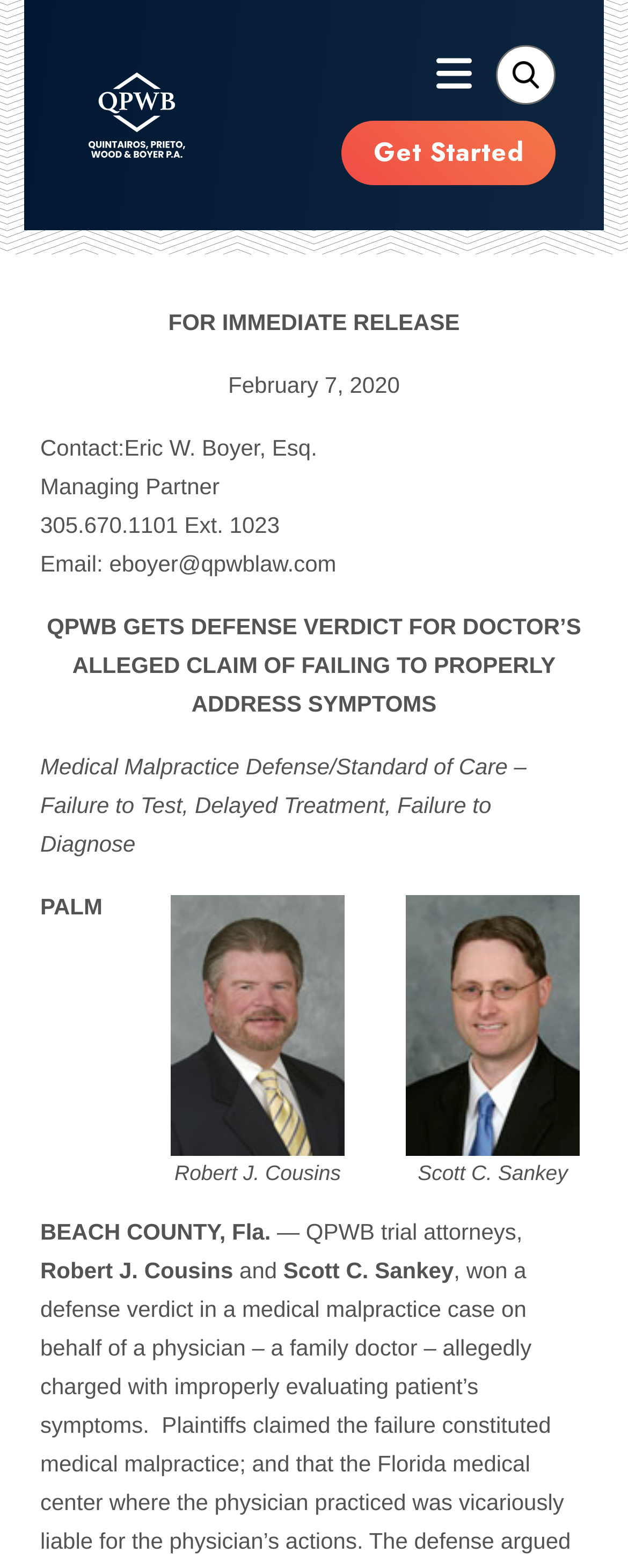Please determine the bounding box coordinates of the section I need to click to accomplish this instruction: "Search for something".

[0.79, 0.029, 0.885, 0.067]